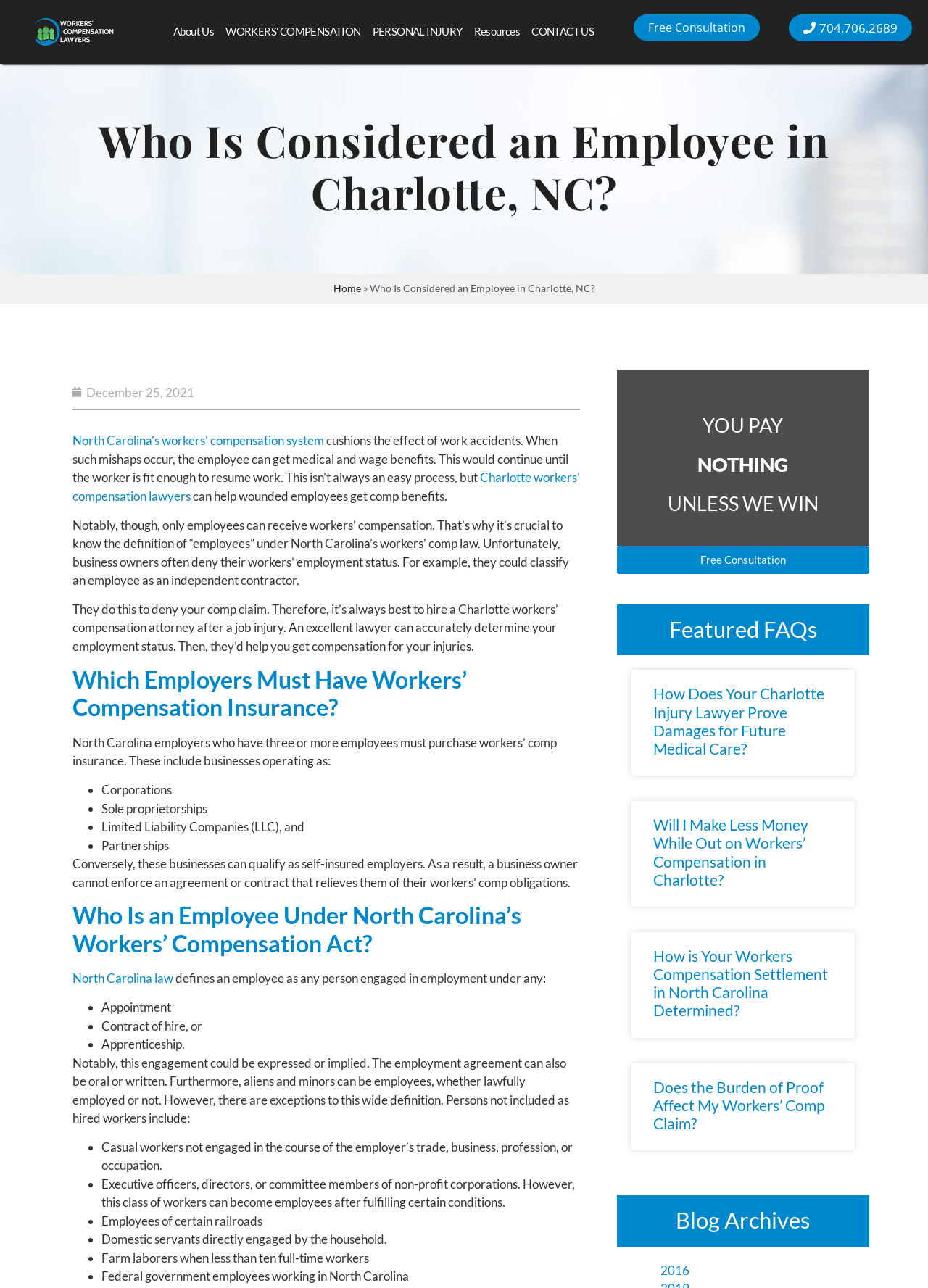Find the bounding box coordinates of the element to click in order to complete this instruction: "Click on 'Free Consultation'". The bounding box coordinates must be four float numbers between 0 and 1, denoted as [left, top, right, bottom].

[0.682, 0.011, 0.818, 0.032]